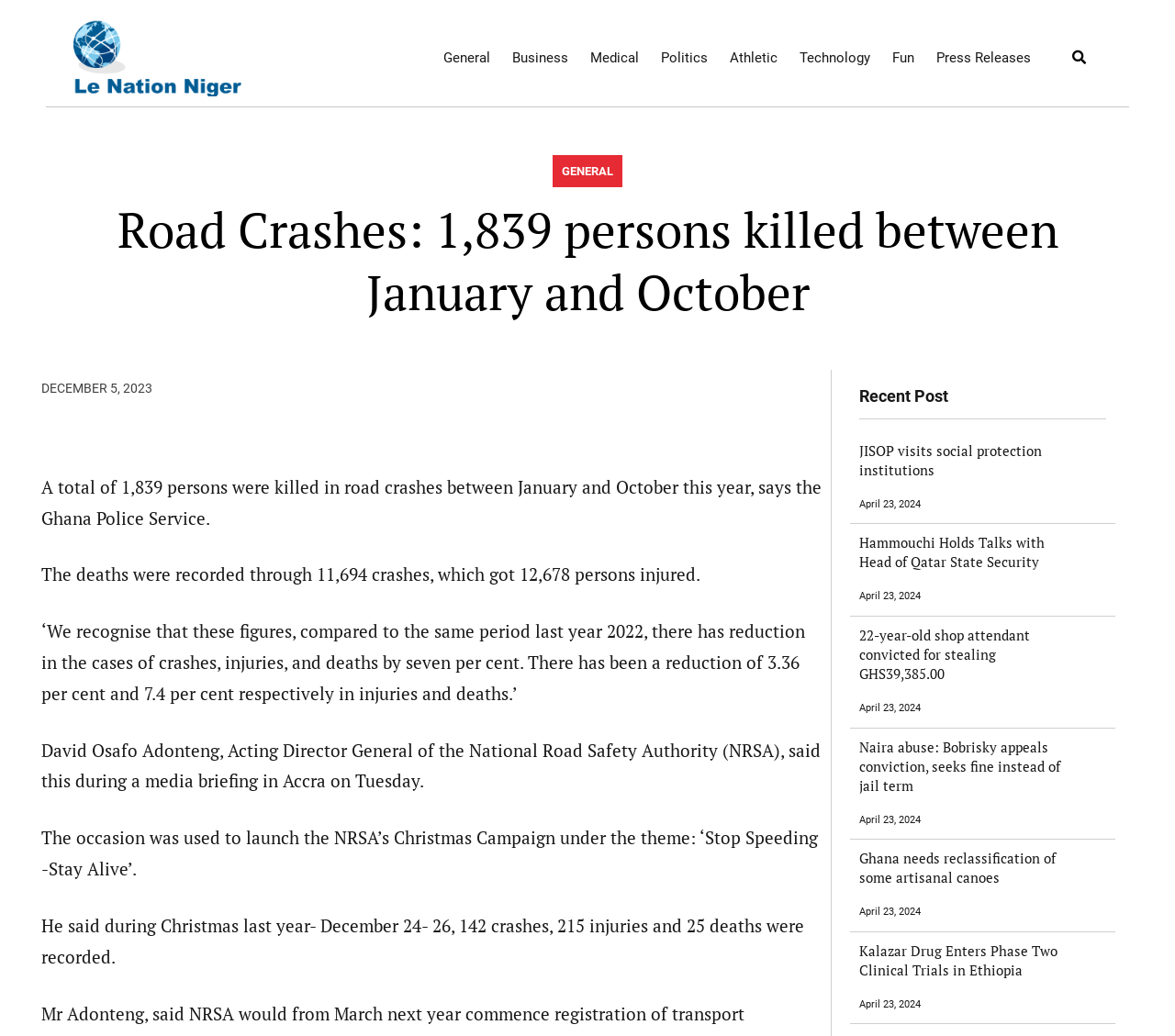Please locate the bounding box coordinates of the region I need to click to follow this instruction: "View the 'Recent Post' section".

[0.731, 0.374, 0.941, 0.39]